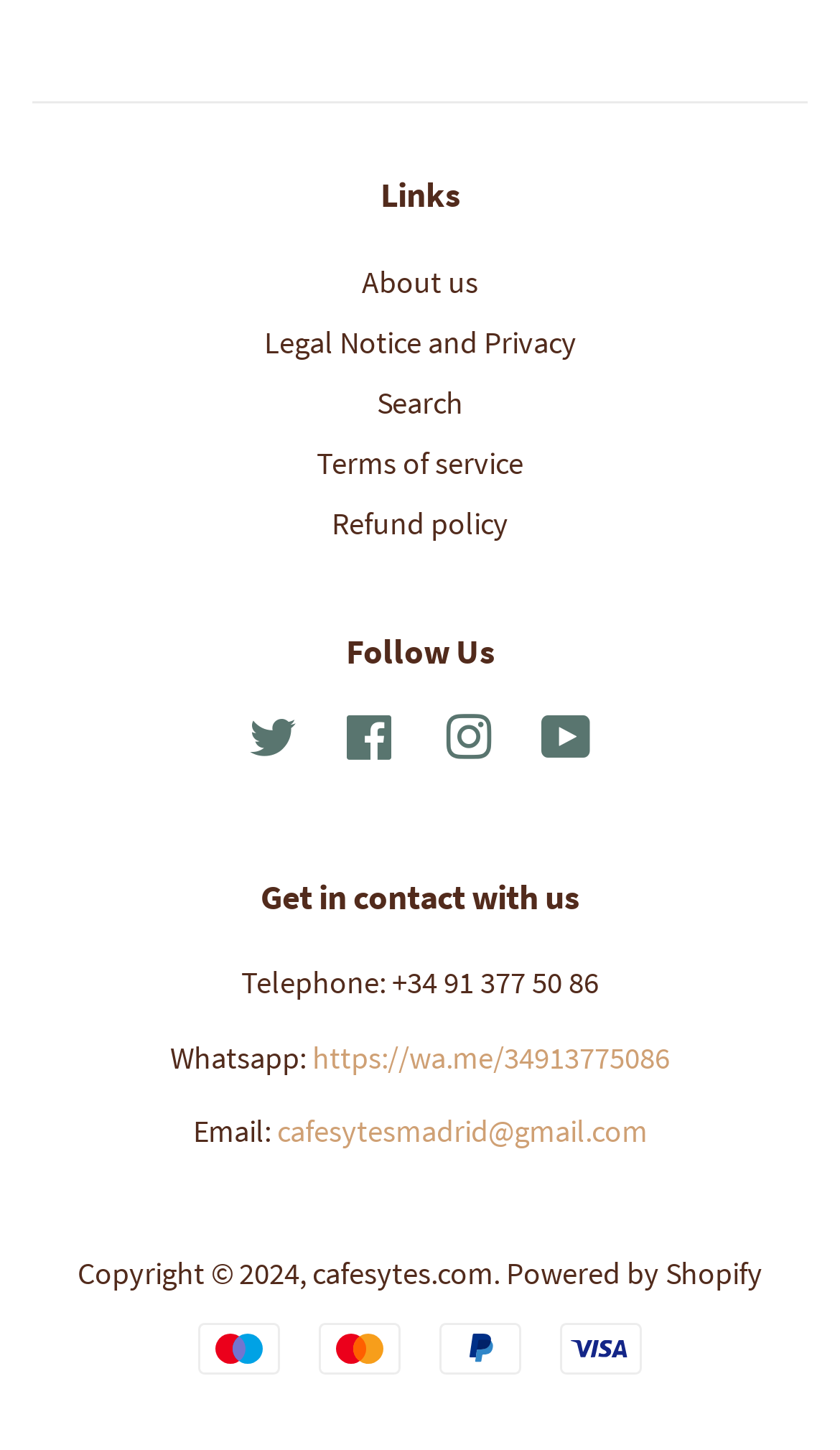Show me the bounding box coordinates of the clickable region to achieve the task as per the instruction: "Search".

[0.449, 0.265, 0.551, 0.291]